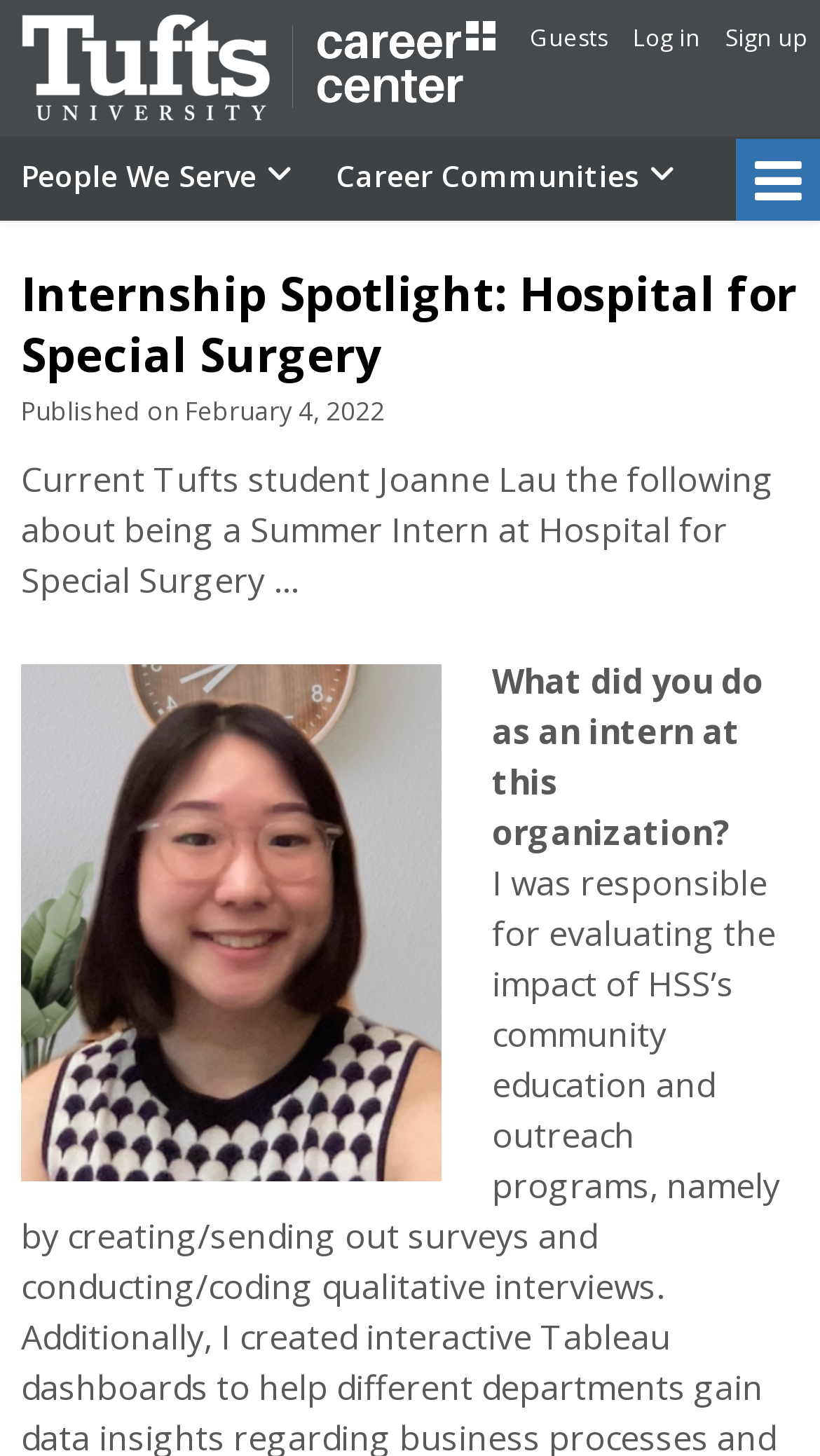Generate a comprehensive description of the webpage content.

The webpage is about an internship spotlight at Hospital for Special Surgery, featuring a Tufts University student, Joanne Lau. At the top right corner, there is a navigation menu with options for guests, logging in, and signing up. On the top left, there is a link to the Career Center at Tufts University, accompanied by the Tufts Logo. 

Below the navigation menu, there are three main links: "People We Serve", "Career Communities", and a button to access more primary navigation items. The main content of the page is headed by "Internship Spotlight: Hospital for Special Surgery", with a publication date of February 4, 2022, displayed below it. 

The main text starts with a brief introduction to Joanne Lau, a current Tufts student, who shares her experience as a Summer Intern at Hospital for Special Surgery. The text is followed by an ellipsis, indicating that there is more to the story. The next question, "What did you do as an intern at this organization?", is posed to Joanne Lau, and presumably, her response will follow.